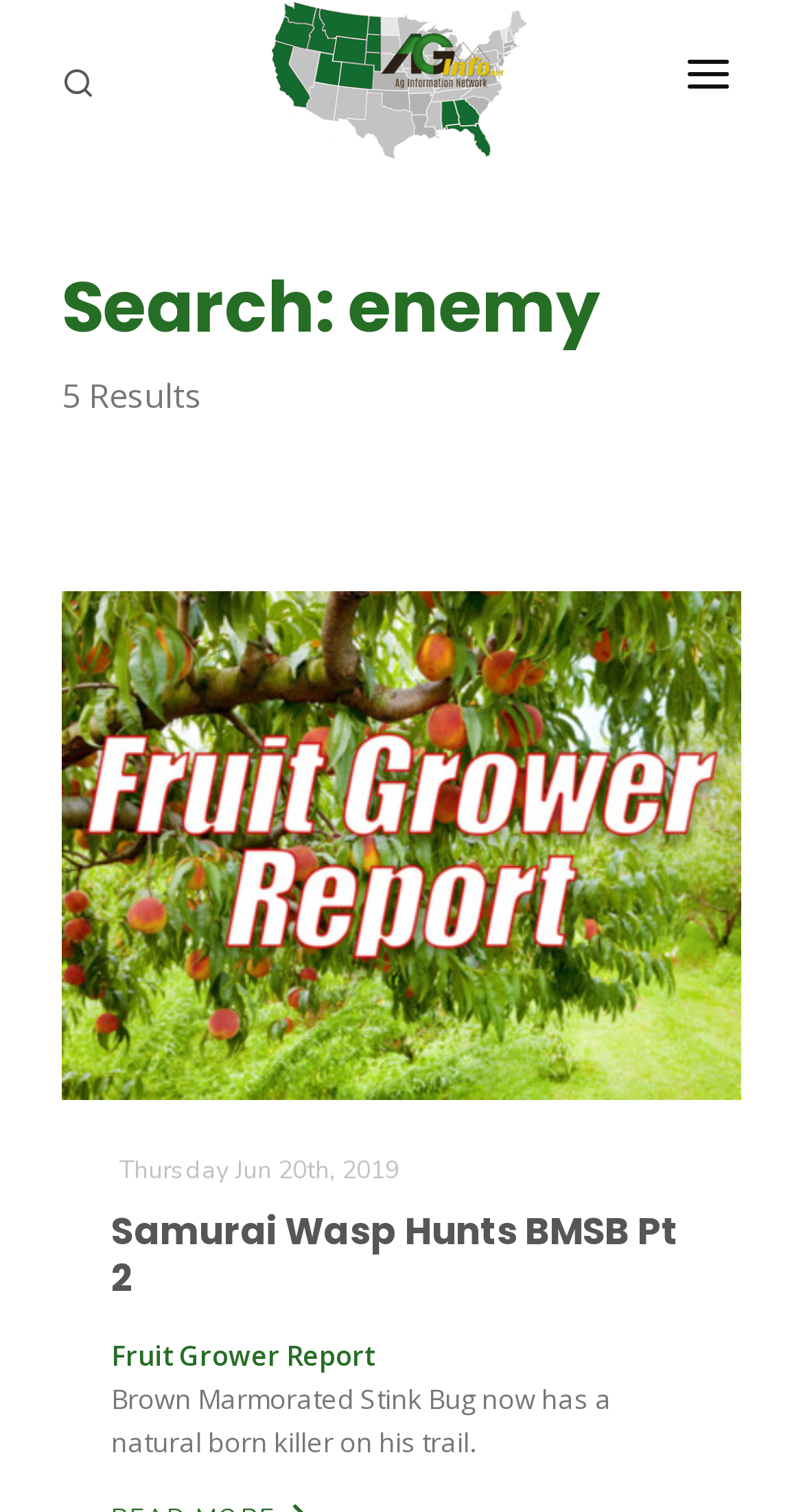What is the logo of this website?
From the image, provide a succinct answer in one word or a short phrase.

AGInfo Logo